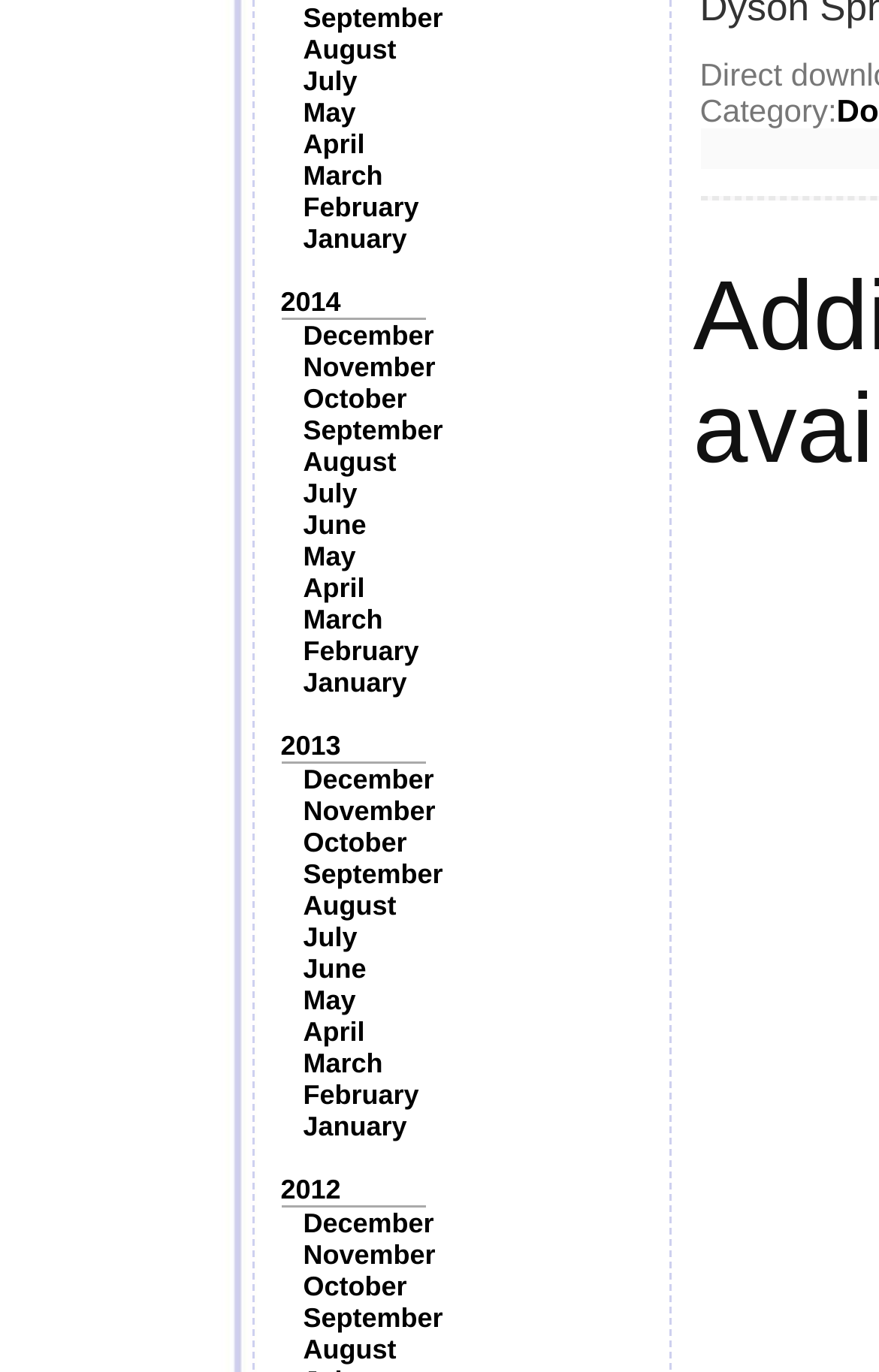Please determine the bounding box coordinates of the section I need to click to accomplish this instruction: "Go to January".

[0.345, 0.163, 0.463, 0.186]